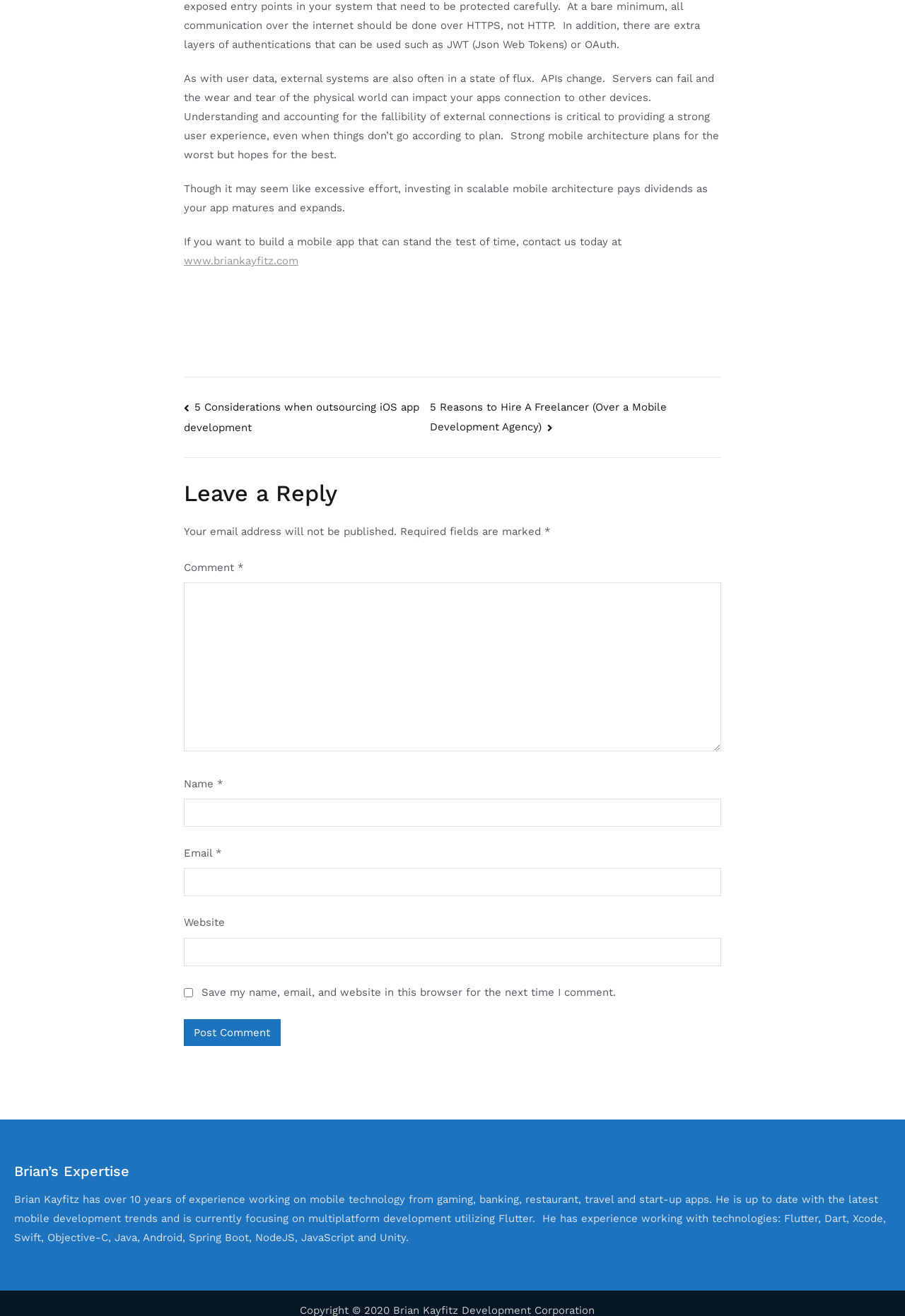Show the bounding box coordinates of the region that should be clicked to follow the instruction: "Click the Post Comment button."

[0.203, 0.774, 0.31, 0.795]